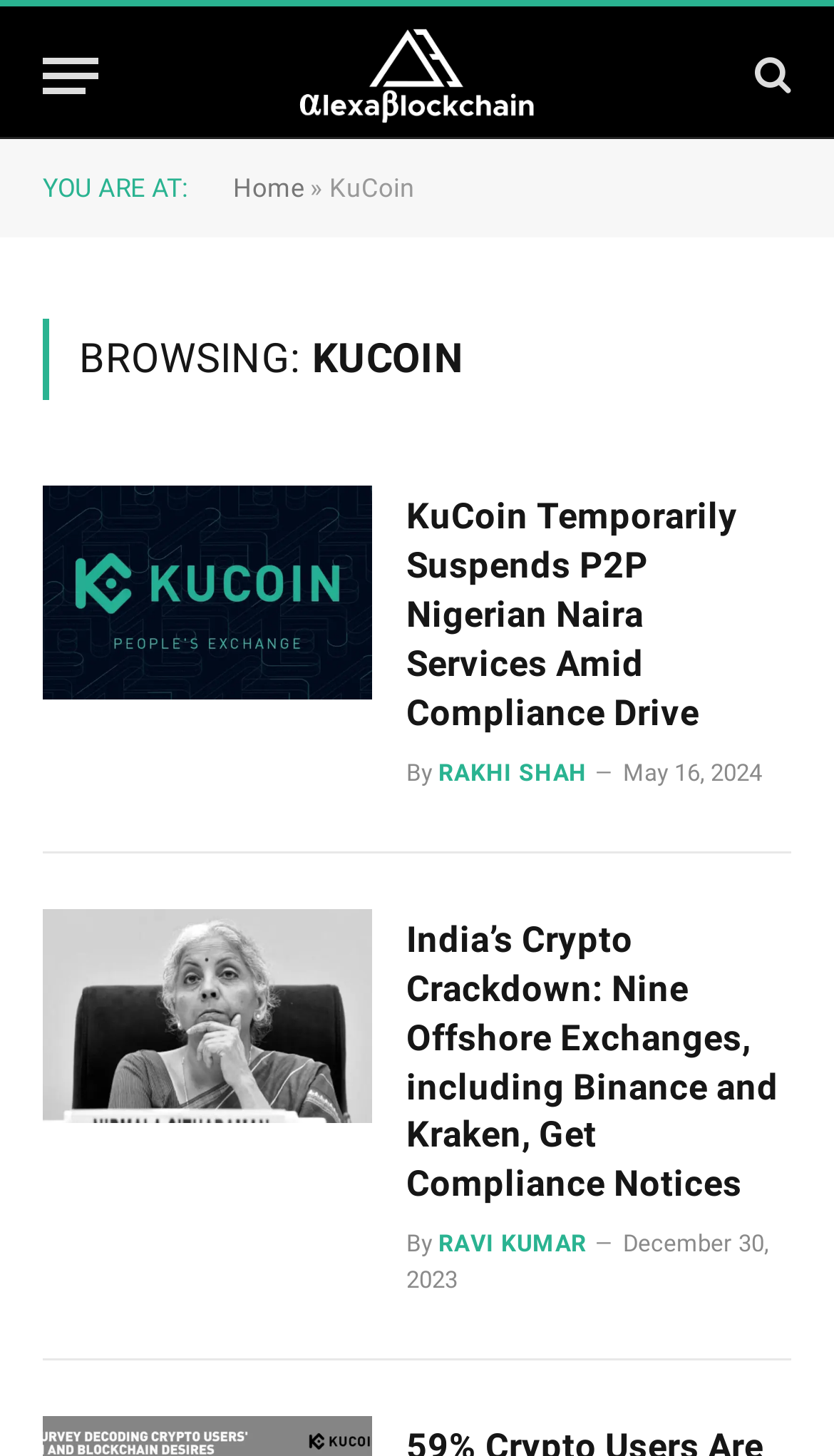What is the topic of the first news article?
Ensure your answer is thorough and detailed.

The first news article has a link with the text 'KuCoin Temporarily Suspends Nigerian Naira Services Amid Compliance Drive' at coordinates [0.051, 0.334, 0.446, 0.481], which suggests that the topic of the first news article is KuCoin suspending Nigerian Naira services.